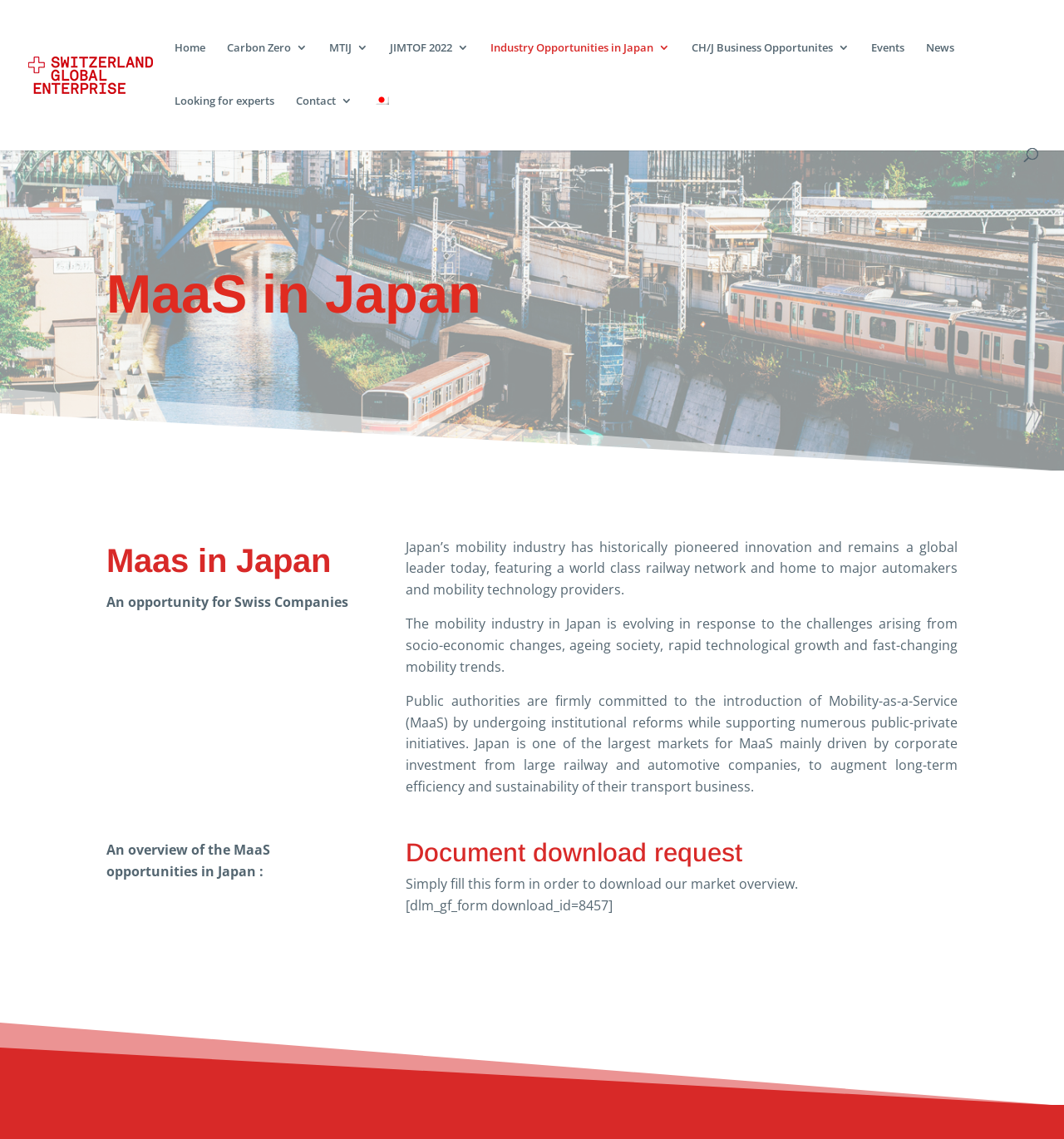Respond to the following question with a brief word or phrase:
What is the main topic of this webpage?

MaaS in Japan